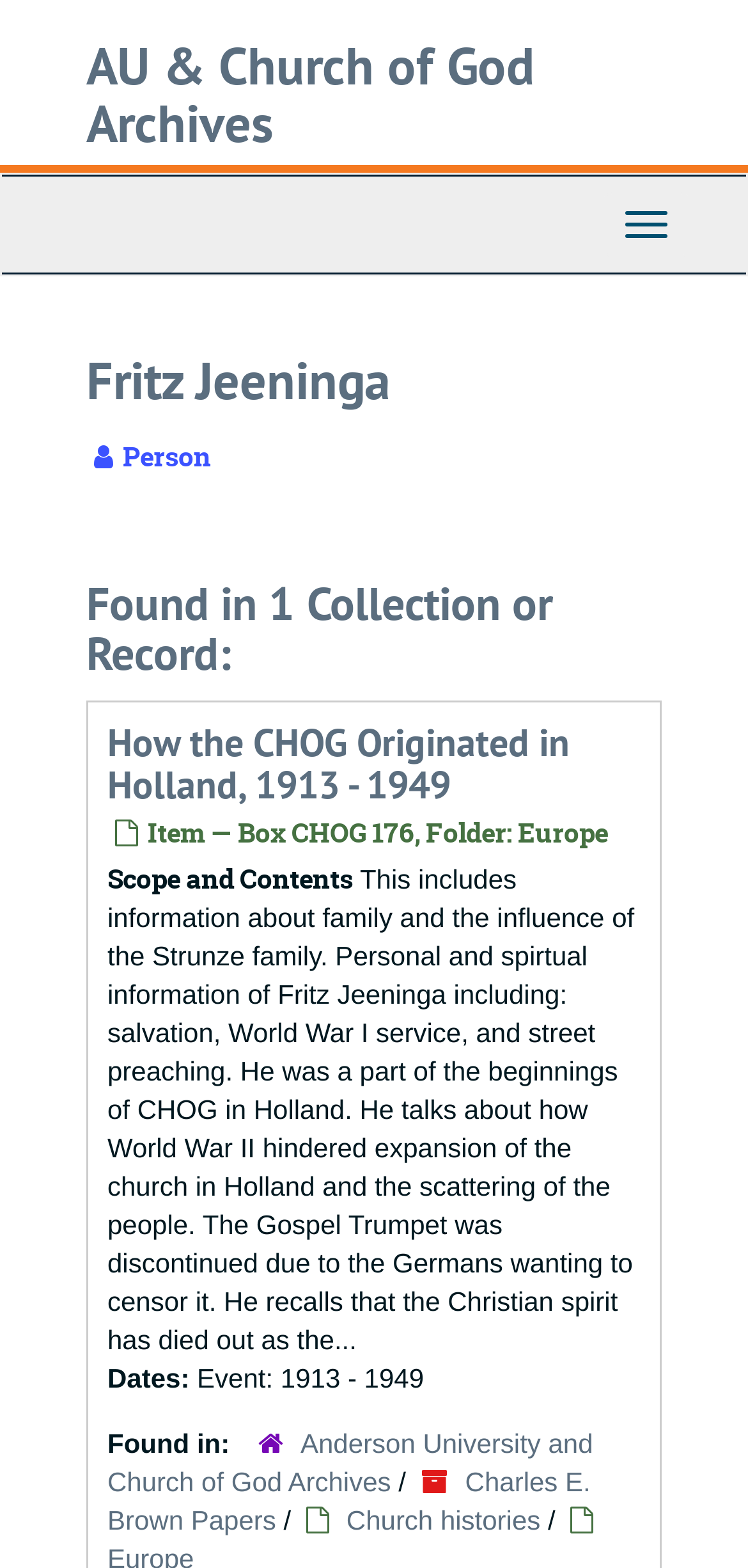Please analyze the image and provide a thorough answer to the question:
What is the scope and contents of the item described on this page?

The scope and contents of the item described on this page include personal and spiritual information of Fritz Jeeninga, such as his salvation, World War I service, and street preaching, as indicated by the StaticText element on the webpage.